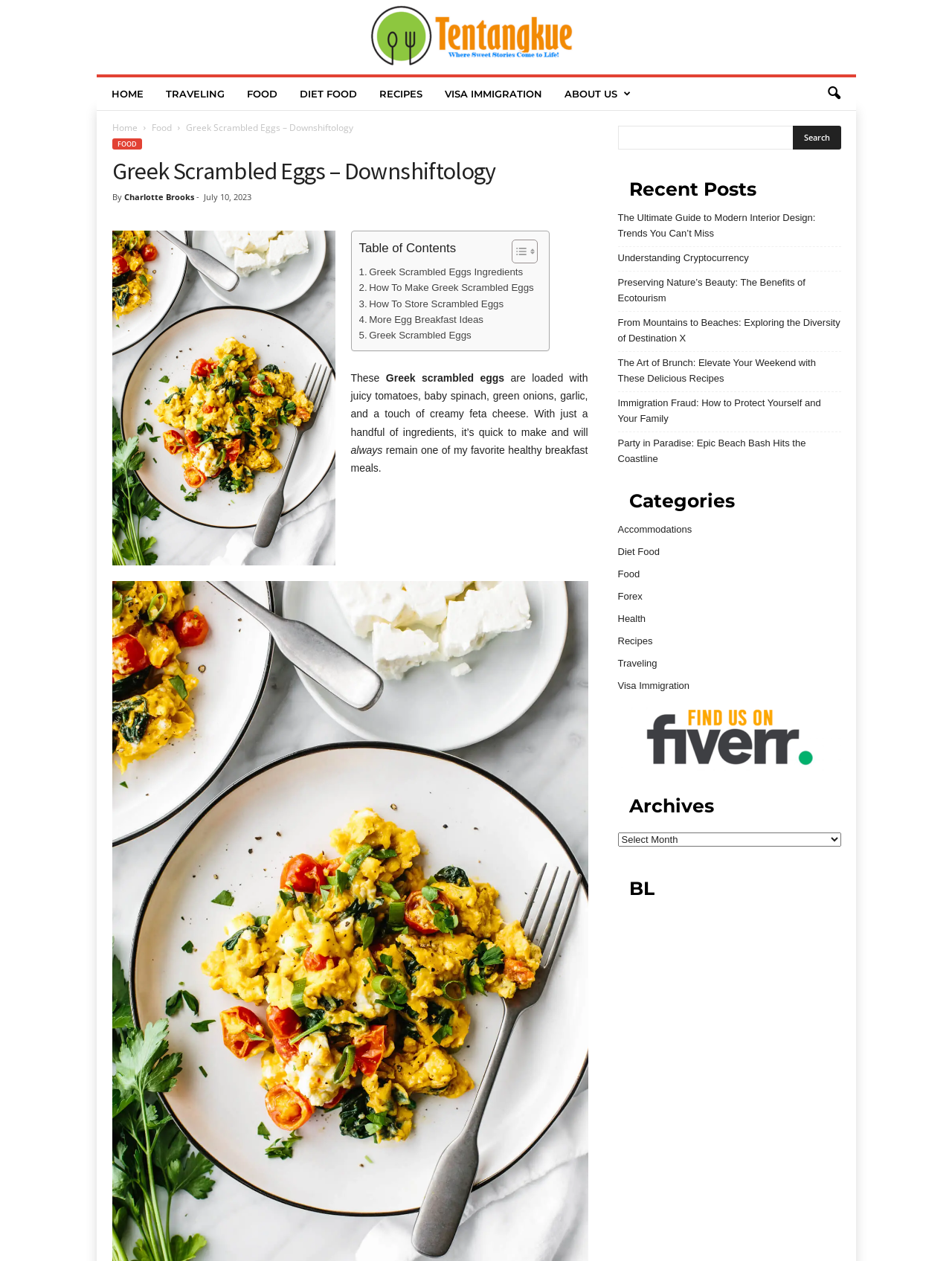Determine the bounding box for the described HTML element: "Charlotte Brooks". Ensure the coordinates are four float numbers between 0 and 1 in the format [left, top, right, bottom].

[0.13, 0.152, 0.204, 0.16]